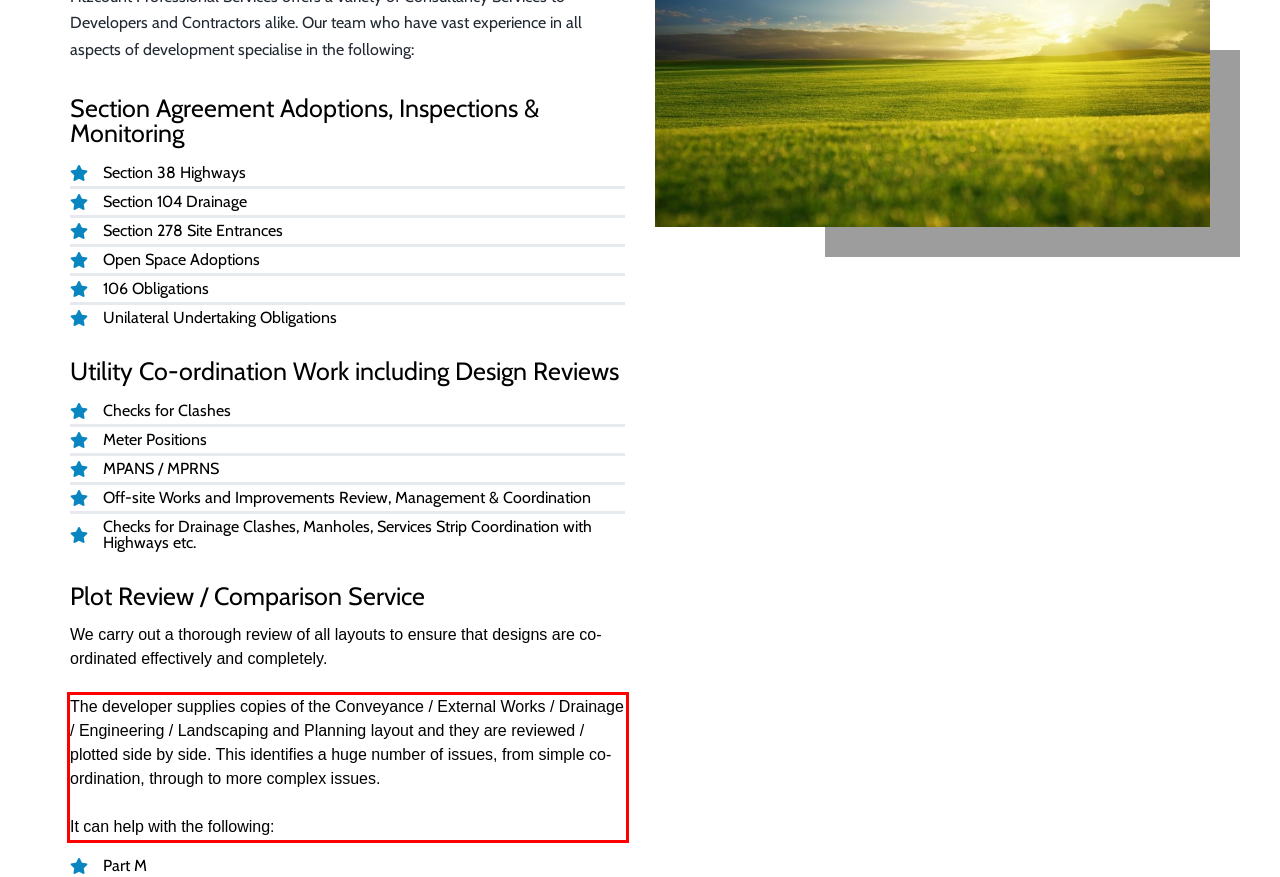Within the screenshot of a webpage, identify the red bounding box and perform OCR to capture the text content it contains.

The developer supplies copies of the Conveyance / External Works / Drainage / Engineering / Landscaping and Planning layout and they are reviewed / plotted side by side. This identifies a huge number of issues, from simple co-ordination, through to more complex issues. It can help with the following: